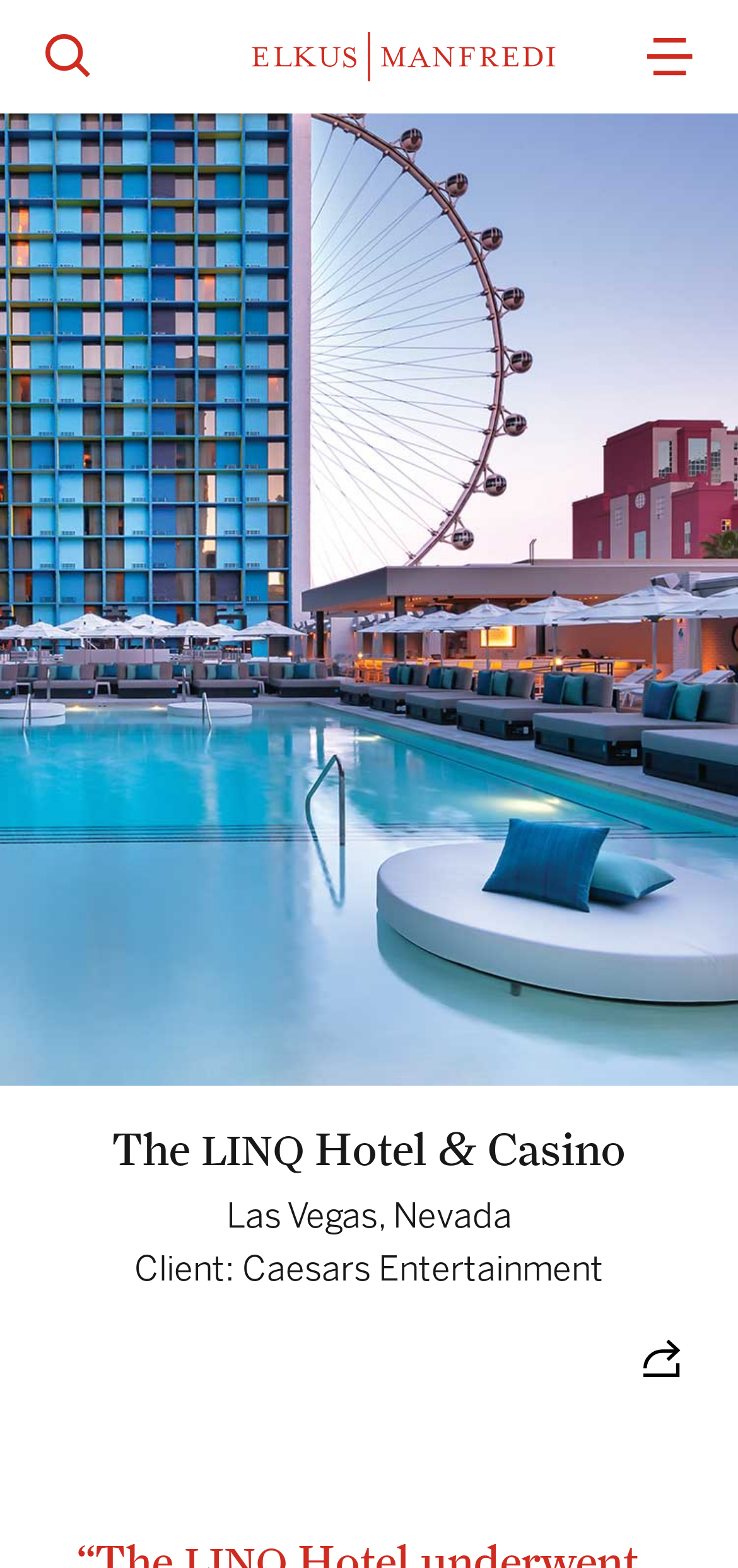Use a single word or phrase to answer the question: 
What is the name of the hotel and casino project?

The LINQ Hotel & Casino